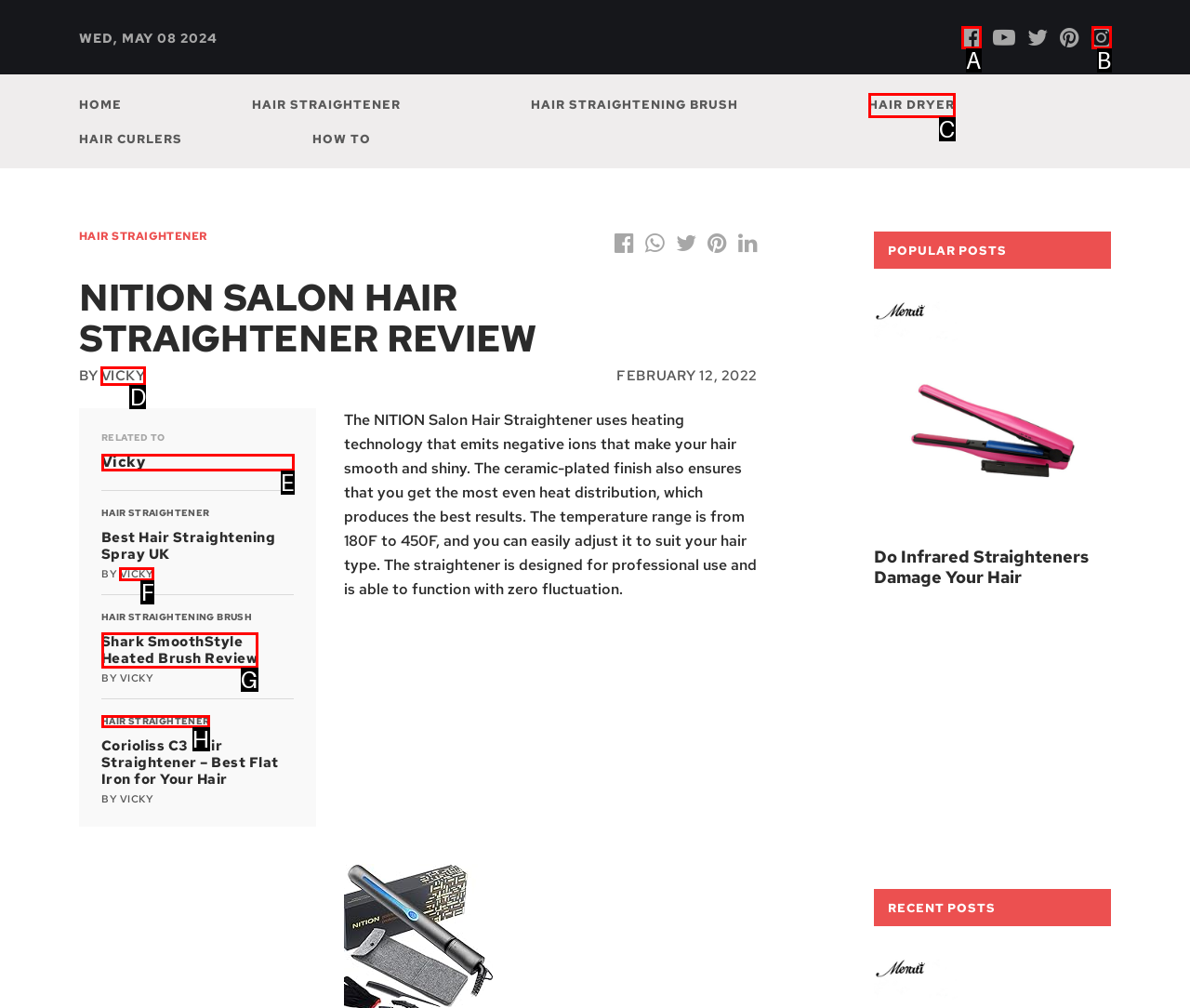From the description: title="Instagram", select the HTML element that fits best. Reply with the letter of the appropriate option.

B